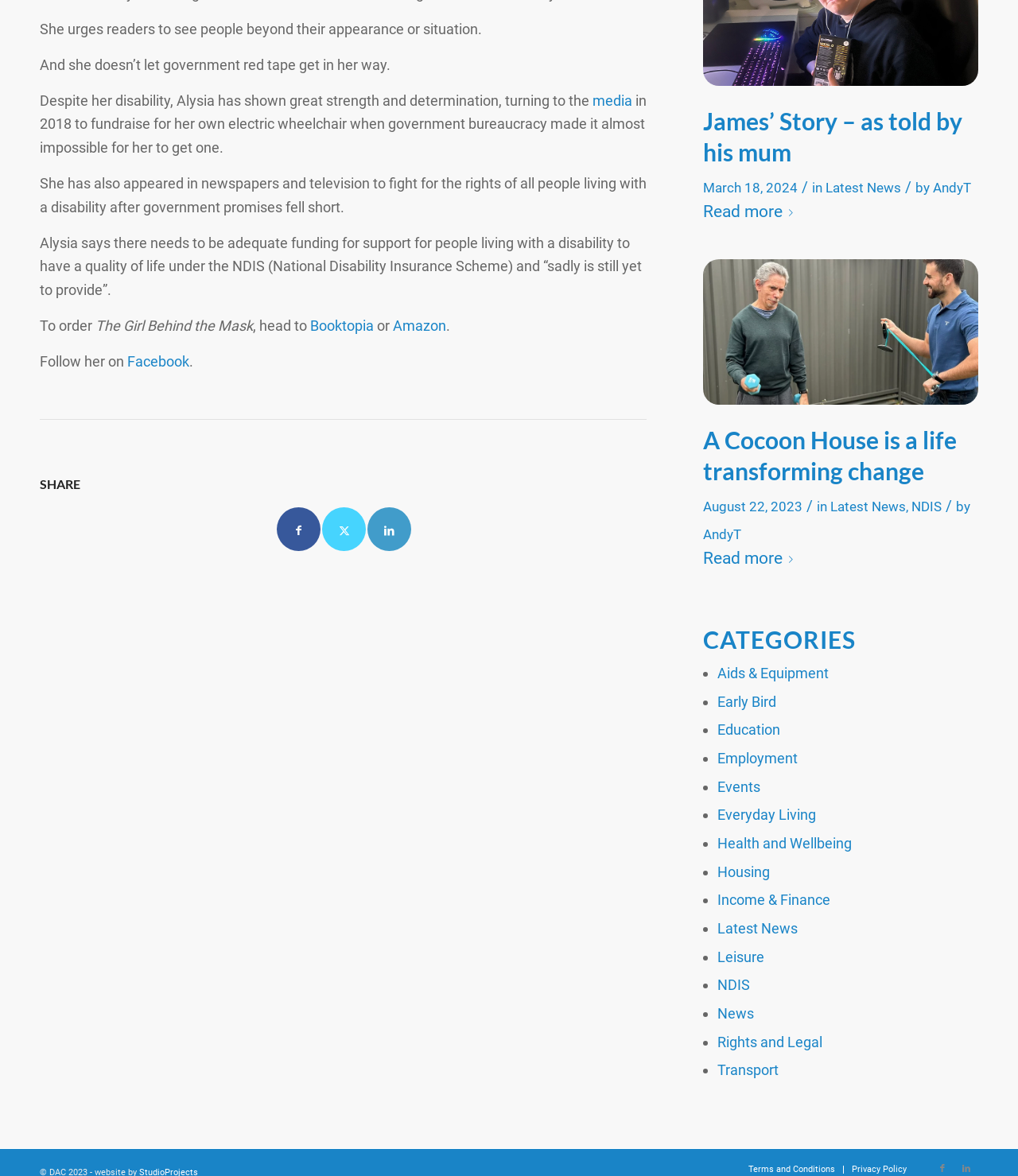Can you identify the bounding box coordinates of the clickable region needed to carry out this instruction: 'Order the book 'The Girl Behind the Mask''? The coordinates should be four float numbers within the range of 0 to 1, stated as [left, top, right, bottom].

[0.305, 0.27, 0.367, 0.284]